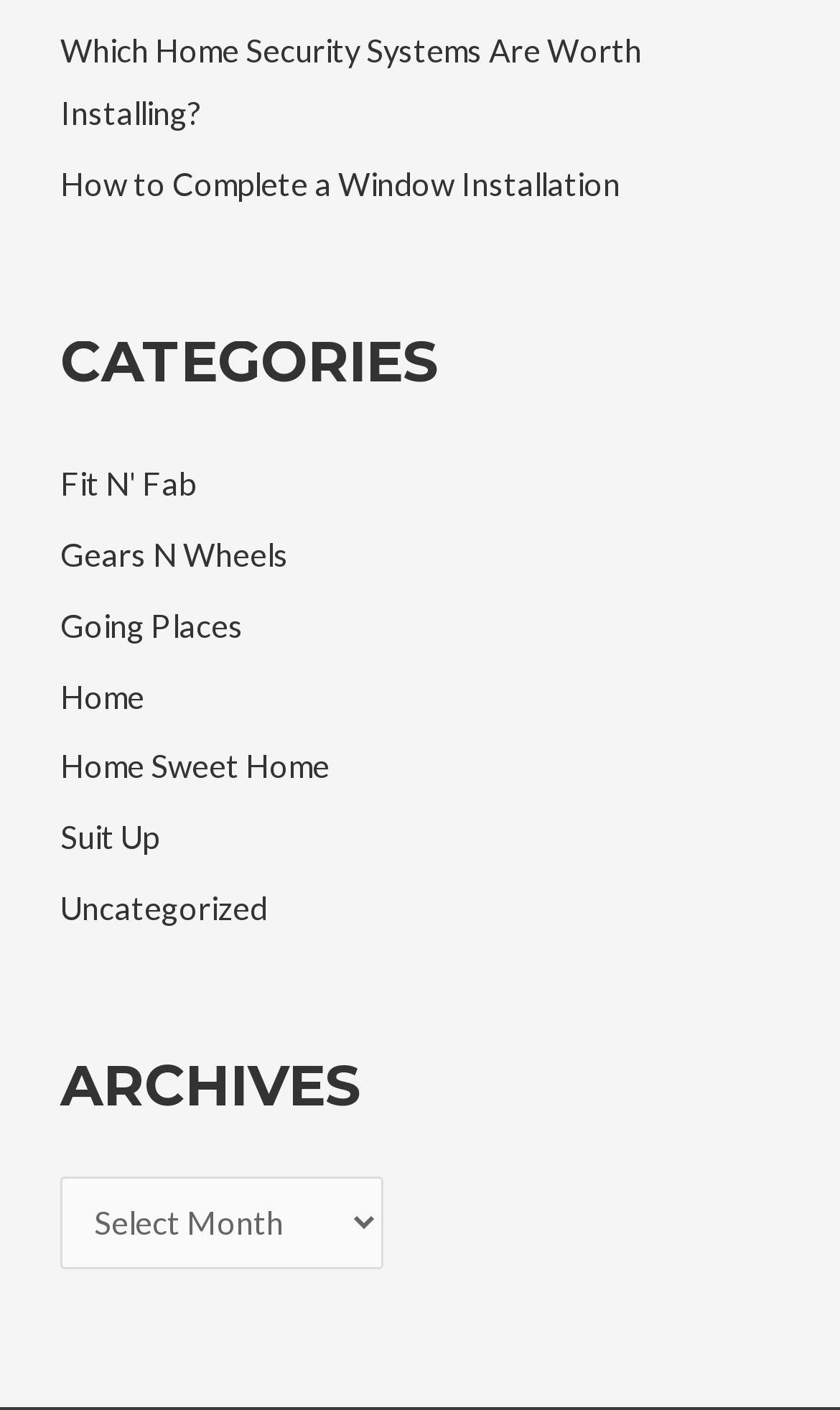Based on the visual content of the image, answer the question thoroughly: How many categories are listed?

I counted the number of links under the 'Categories' heading, which are 'Fit N' Fab', 'Gears N Wheels', 'Going Places', 'Home', 'Home Sweet Home', and 'Suit Up', plus 'Uncategorized'. There are 6 categories in total.